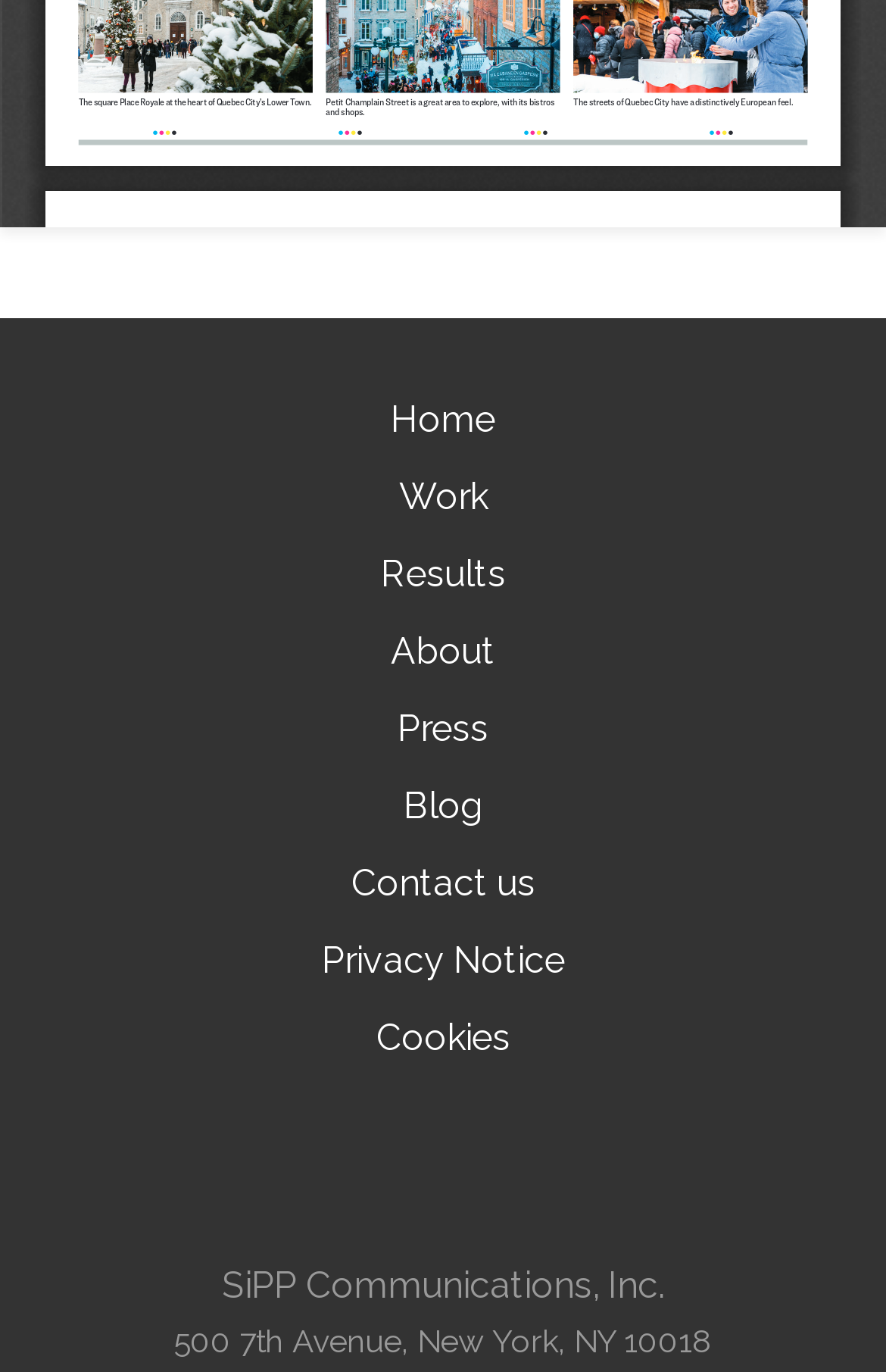Please find the bounding box for the following UI element description. Provide the coordinates in (top-left x, top-left y, bottom-right x, bottom-right y) format, with values between 0 and 1: Privacy Notice

[0.363, 0.679, 0.637, 0.722]